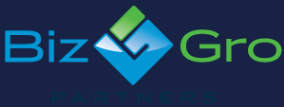Interpret the image and provide an in-depth description.

The image features the logo of "BizGro Partners," a private investment management firm. The logo showcases a modern design with a vibrant color palette, highlighting the firm's focus on growth and financial services. The word "Biz" is prominently displayed in a bold, light blue font, complemented by a stylized green checkmark, while "Gro" is designed in a darker blue and followed by "PARTNERS" in a bold, uppercase font below. This imagery reflects the firm's commitment to facilitating successful investments and strategic partnerships, aligning with its mission to enhance value for its clients.